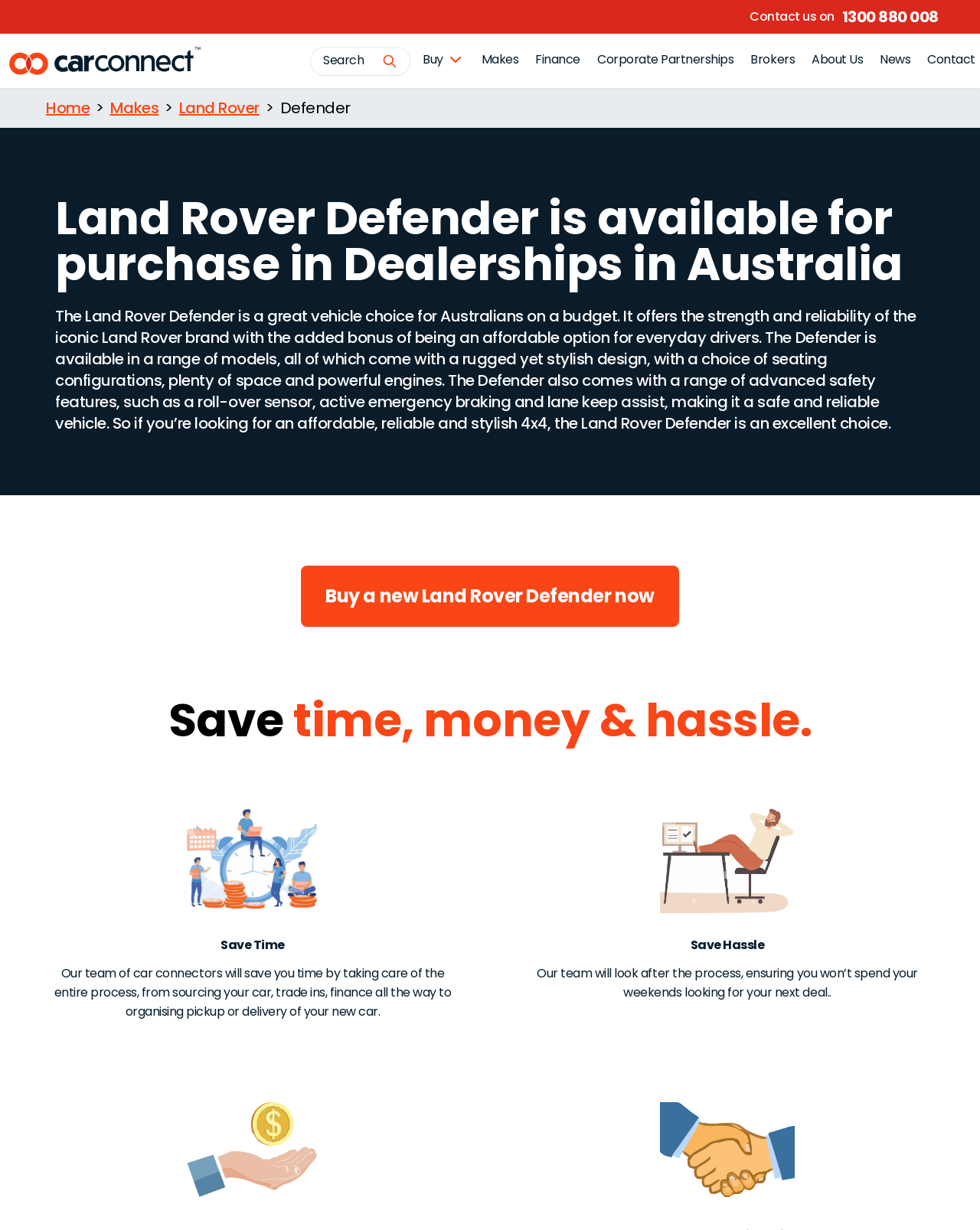What is the name of the car model?
Using the information from the image, give a concise answer in one word or a short phrase.

Land Rover Defender